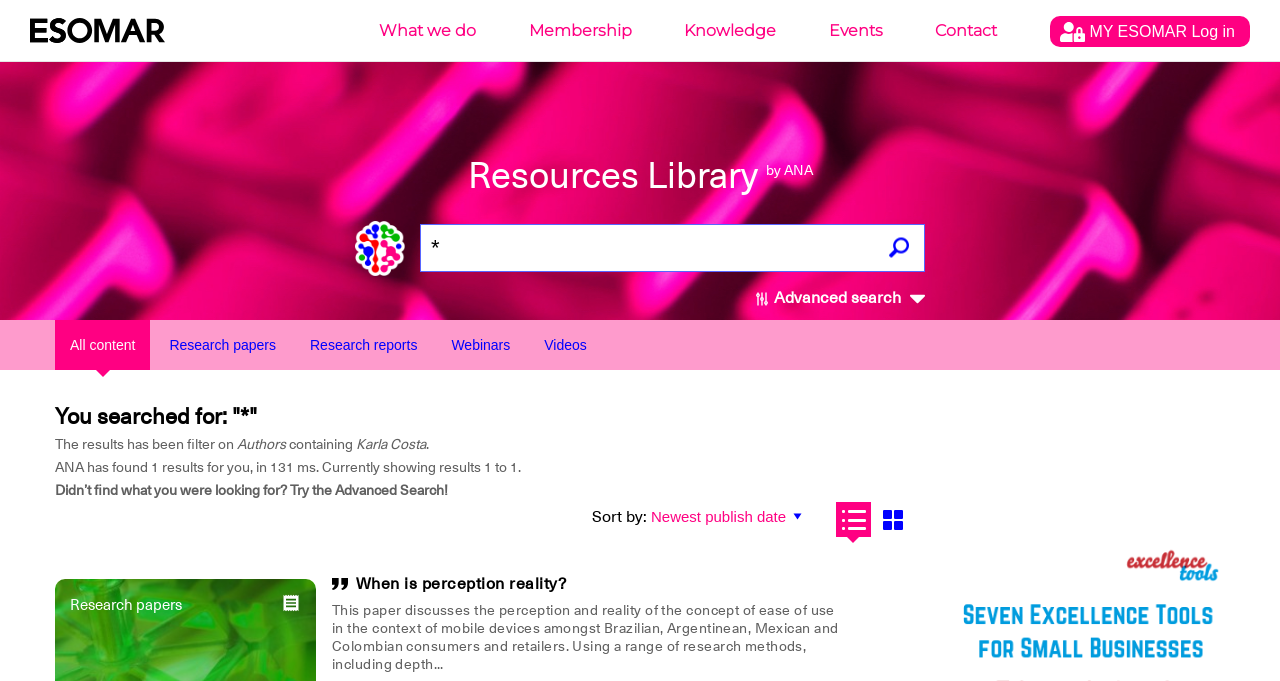Identify the text that serves as the heading for the webpage and generate it.

Resources Library by ANA